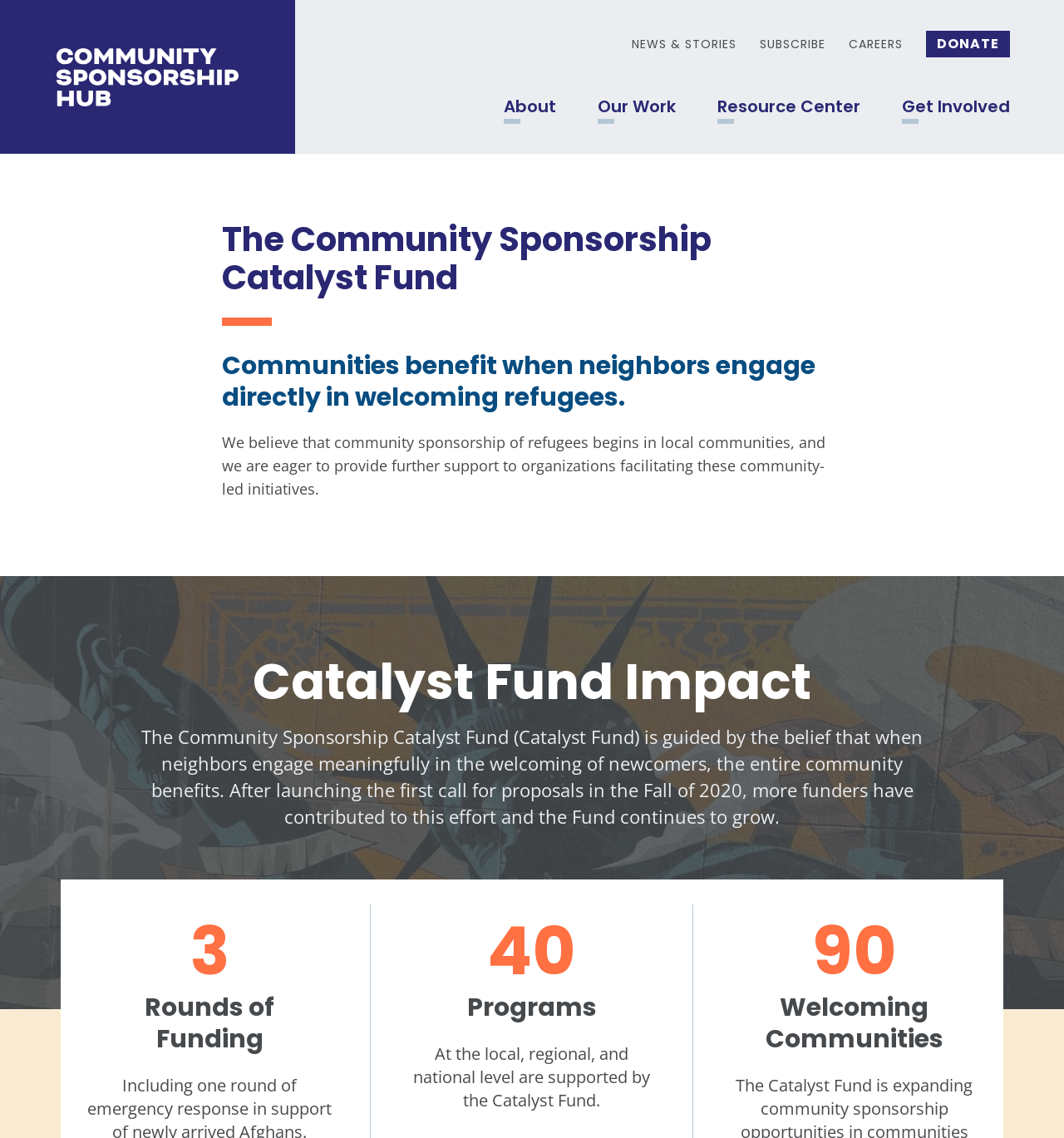Please identify the bounding box coordinates of the element I should click to complete this instruction: 'View the NEWS & STORIES link'. The coordinates should be given as four float numbers between 0 and 1, like this: [left, top, right, bottom].

[0.594, 0.031, 0.692, 0.046]